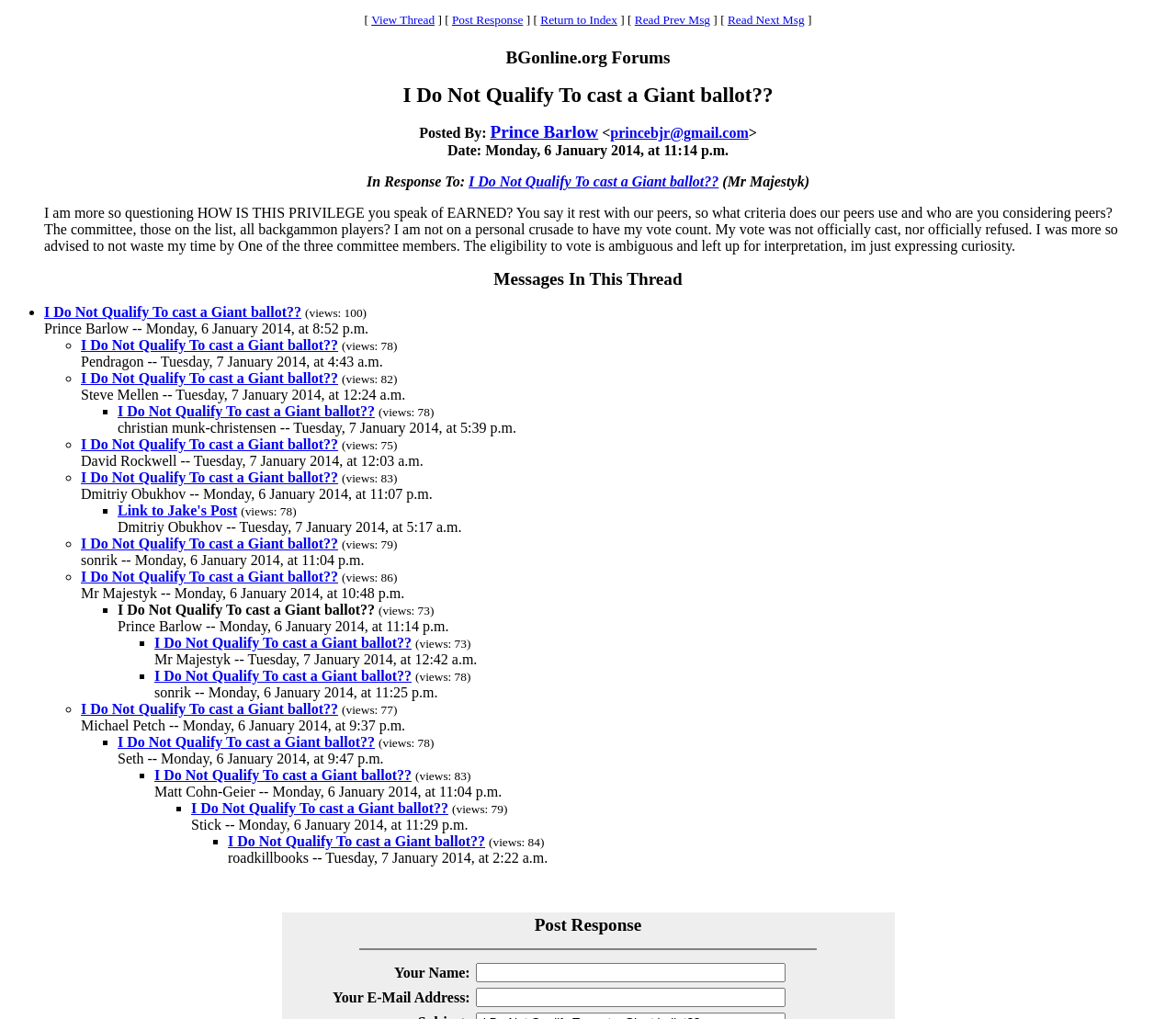Locate the UI element described by View Thread in the provided webpage screenshot. Return the bounding box coordinates in the format (top-left x, top-left y, bottom-right x, bottom-right y), ensuring all values are between 0 and 1.

[0.316, 0.013, 0.37, 0.026]